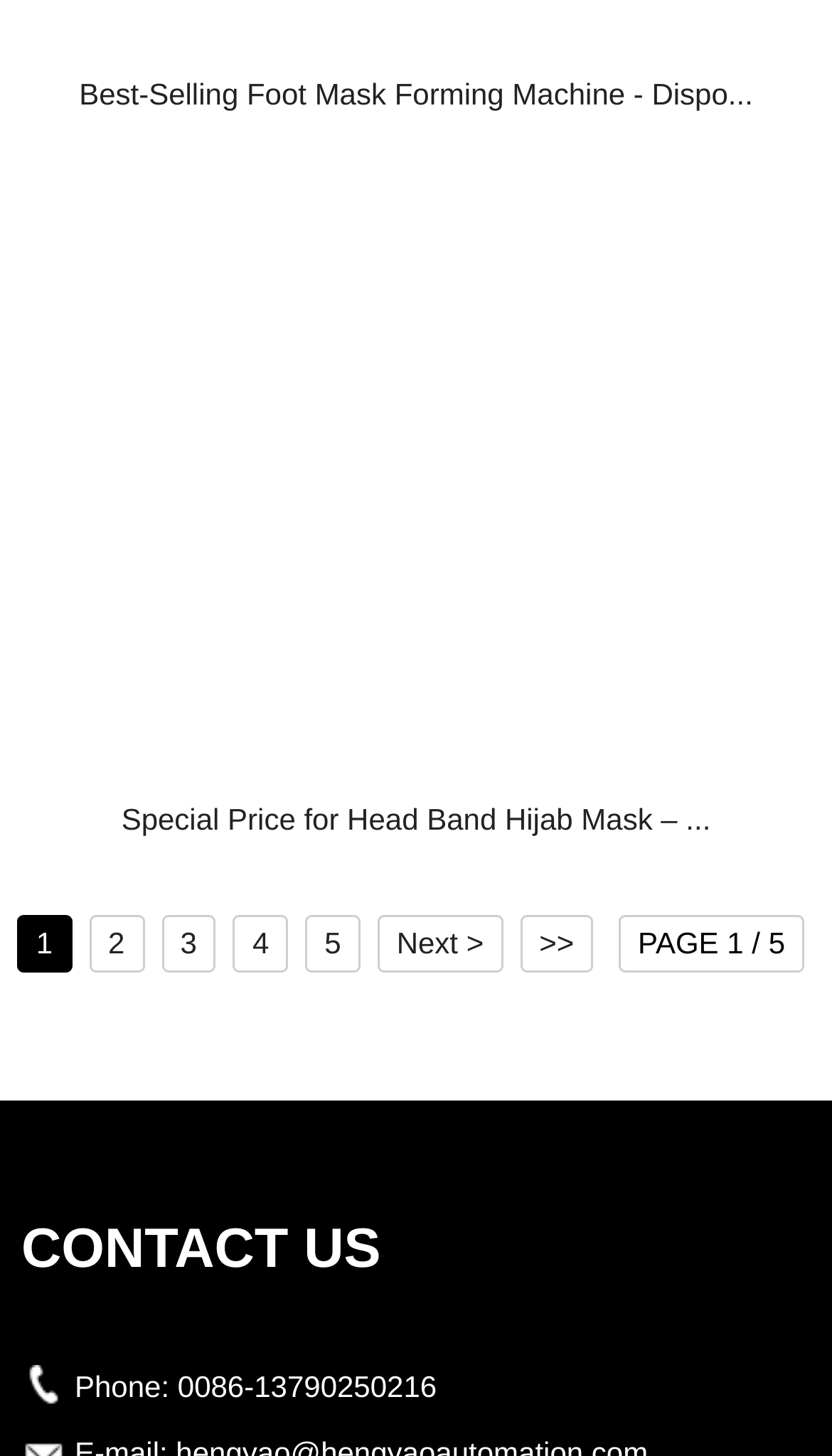Determine the bounding box coordinates of the clickable element to achieve the following action: 'Contact us via phone'. Provide the coordinates as four float values between 0 and 1, formatted as [left, top, right, bottom].

[0.214, 0.941, 0.525, 0.964]